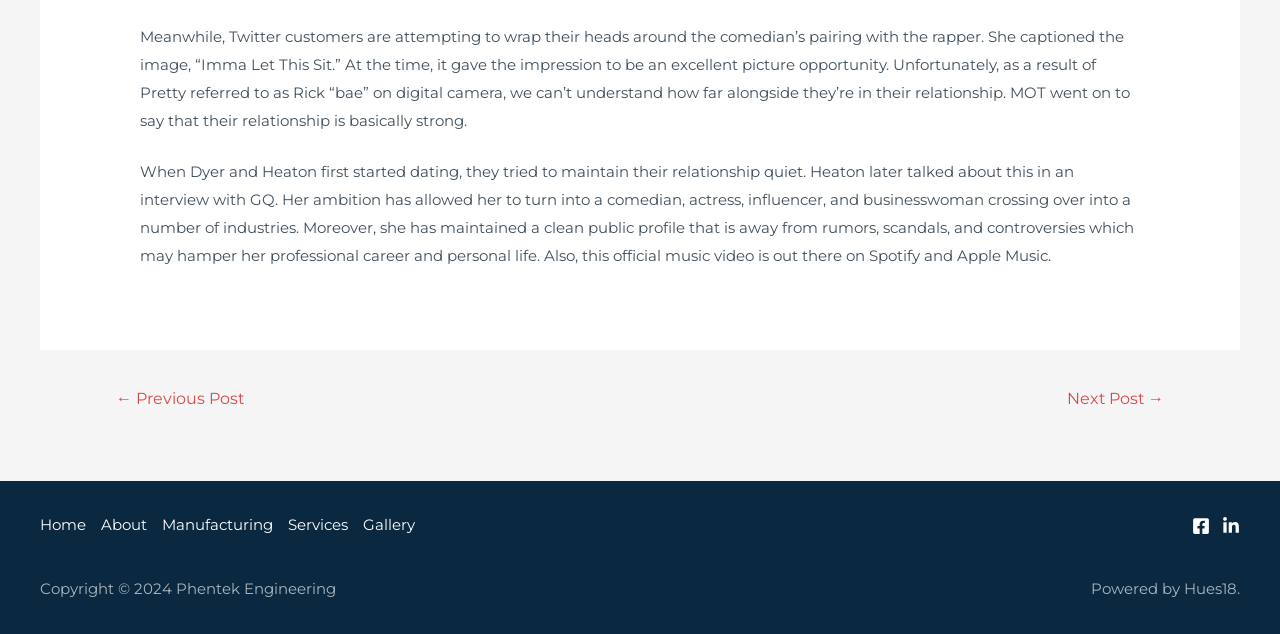Identify the bounding box coordinates for the element you need to click to achieve the following task: "go to next post". The coordinates must be four float values ranging from 0 to 1, formatted as [left, top, right, bottom].

[0.815, 0.602, 0.928, 0.661]